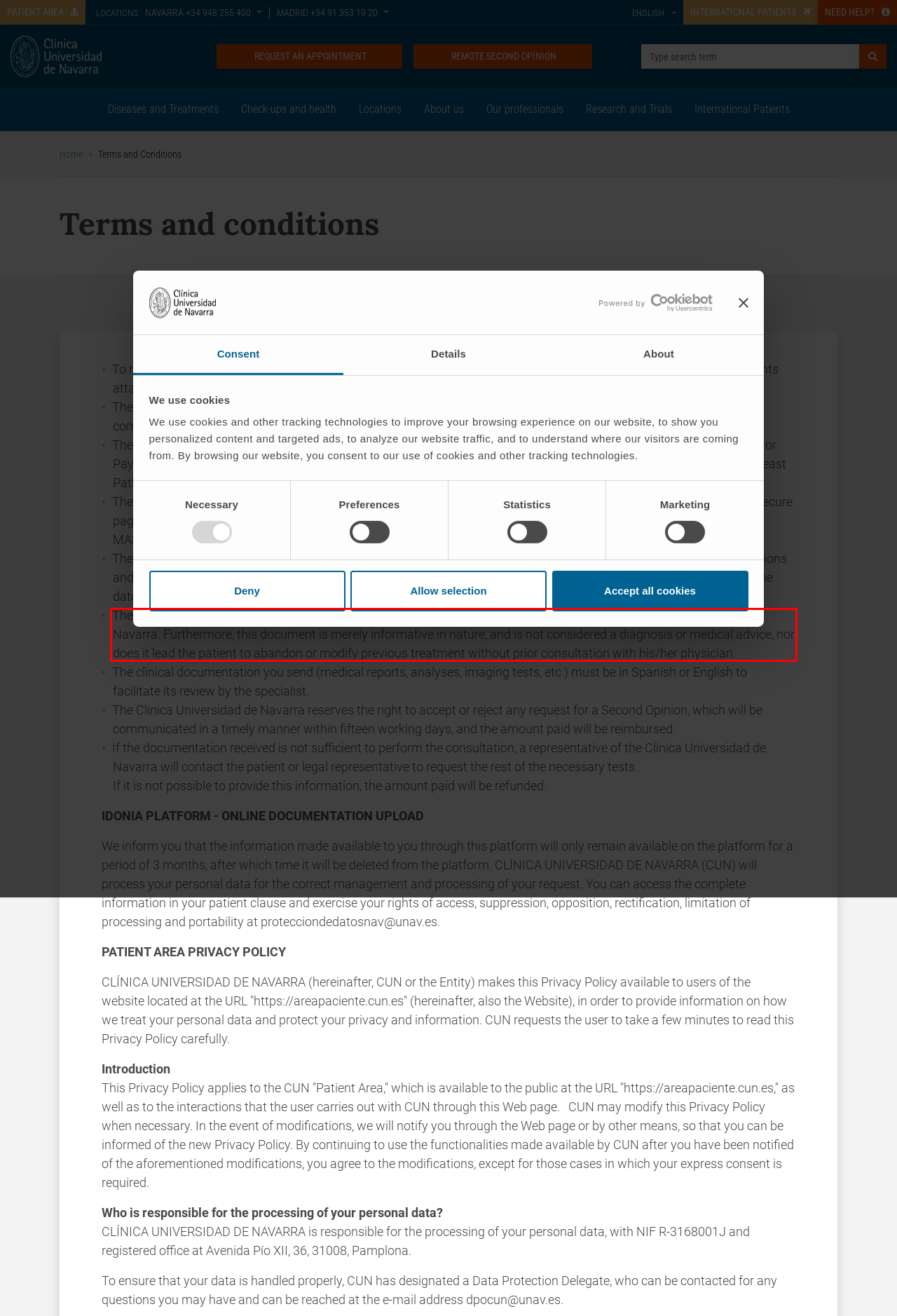Given a screenshot of a webpage containing a red rectangle bounding box, extract and provide the text content found within the red bounding box.

The Second Opinion consultation is conditioned to the veracity of the information provided to the Clínica Universidad de Navarra. Furthermore, this document is merely informative in nature, and is not considered a diagnosis or medical advice, nor does it lead the patient to abandon or modify previous treatment without prior consultation with his/her physician.